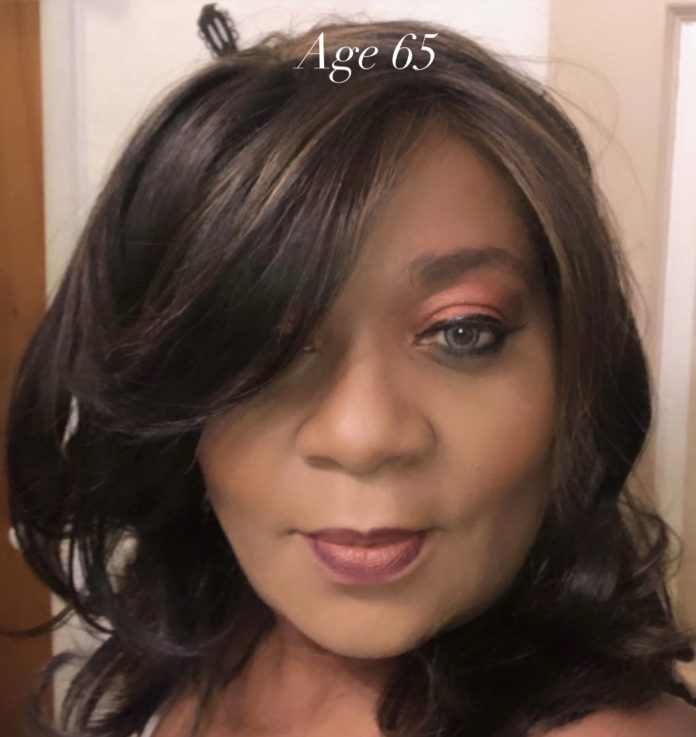What is the color of the woman's hair?
Provide a thorough and detailed answer to the question.

The caption describes the woman's hair as 'voluminous, dark, wavy hair with highlights', indicating that her hair is dark in color.